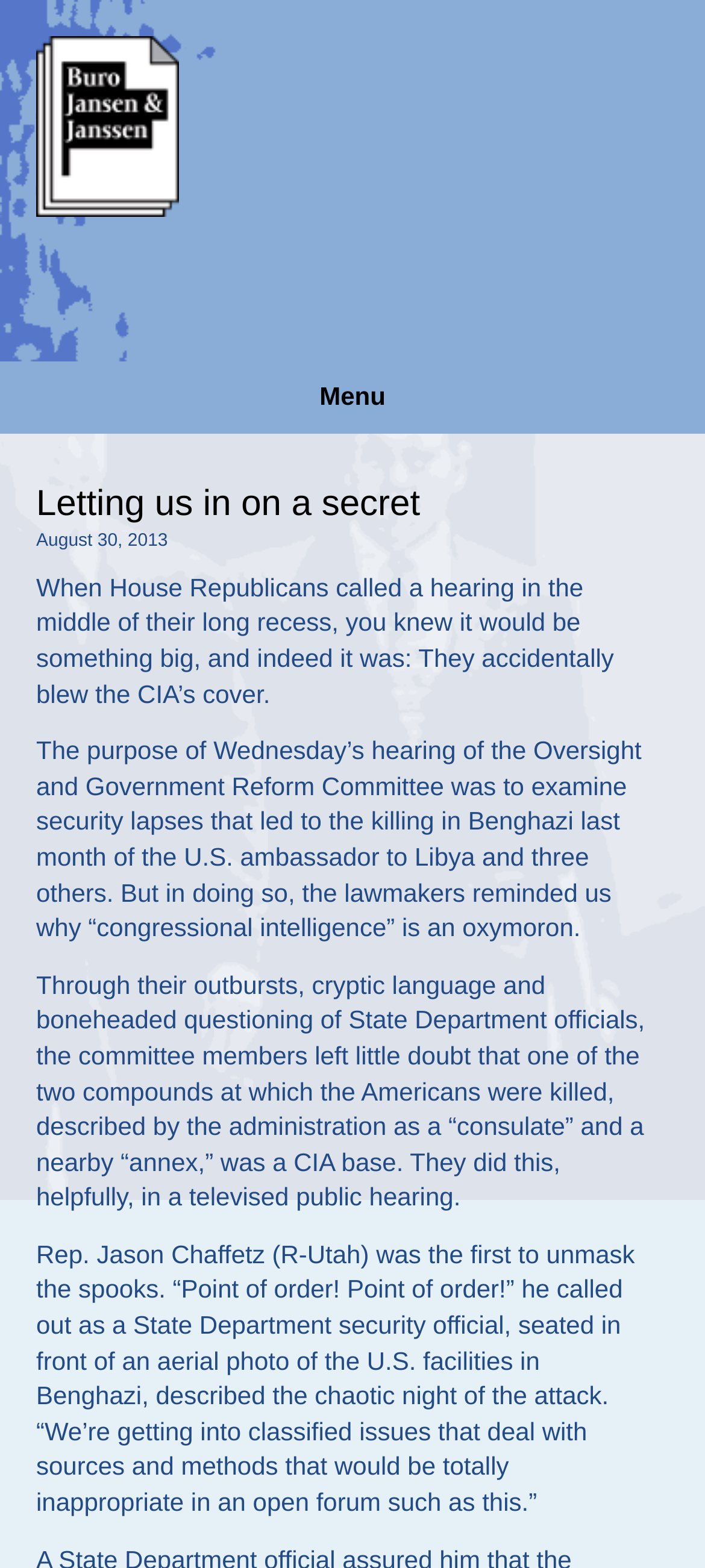Look at the image and give a detailed response to the following question: What is the topic of the article?

Based on the text content of the webpage, it appears that the article is discussing the Benghazi attack, as mentioned in the text 'the killing in Benghazi last month of the U.S. ambassador to Libya and three others'.